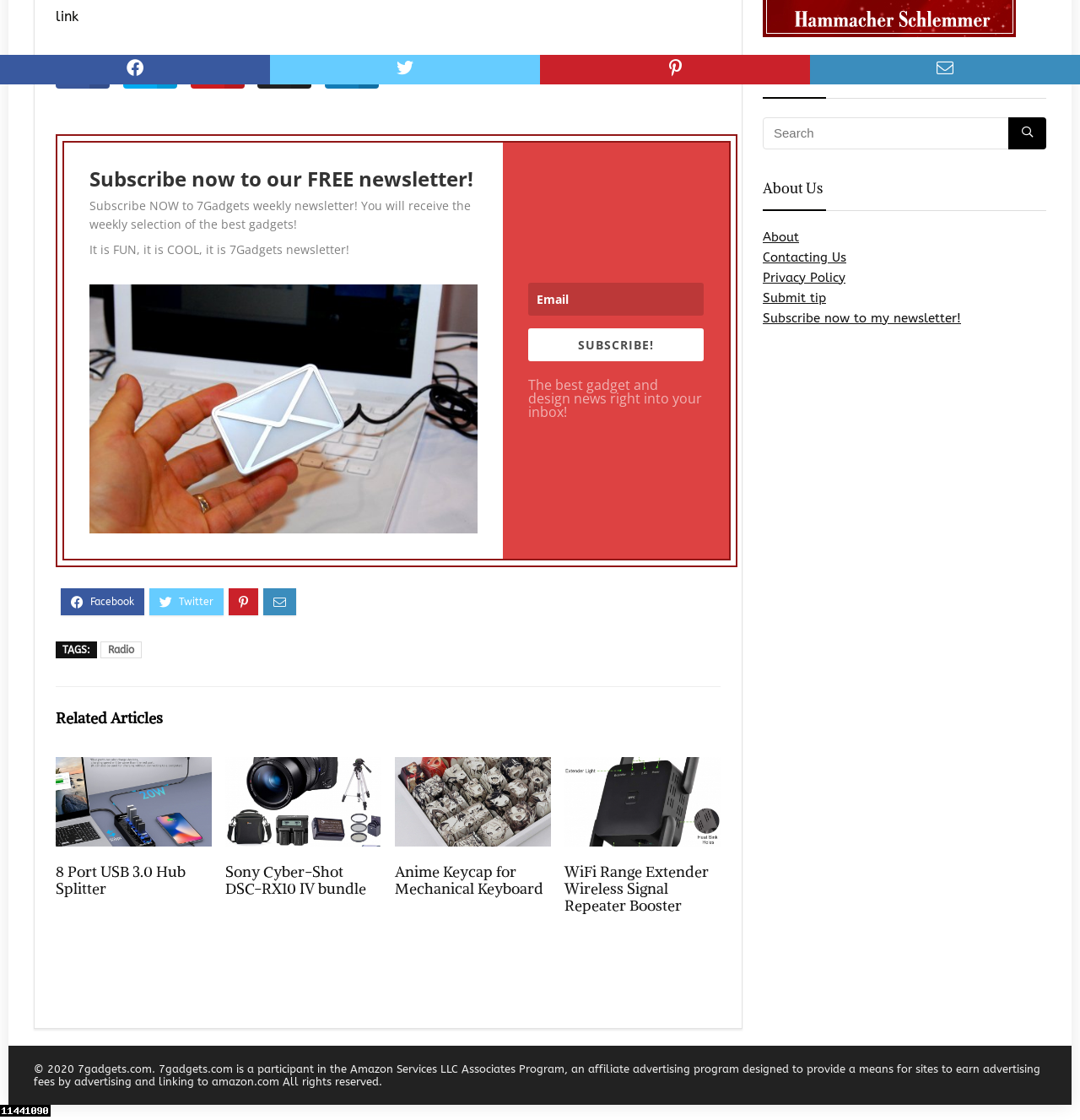Please locate the bounding box coordinates of the element that needs to be clicked to achieve the following instruction: "Read about Radio". The coordinates should be four float numbers between 0 and 1, i.e., [left, top, right, bottom].

[0.093, 0.573, 0.131, 0.588]